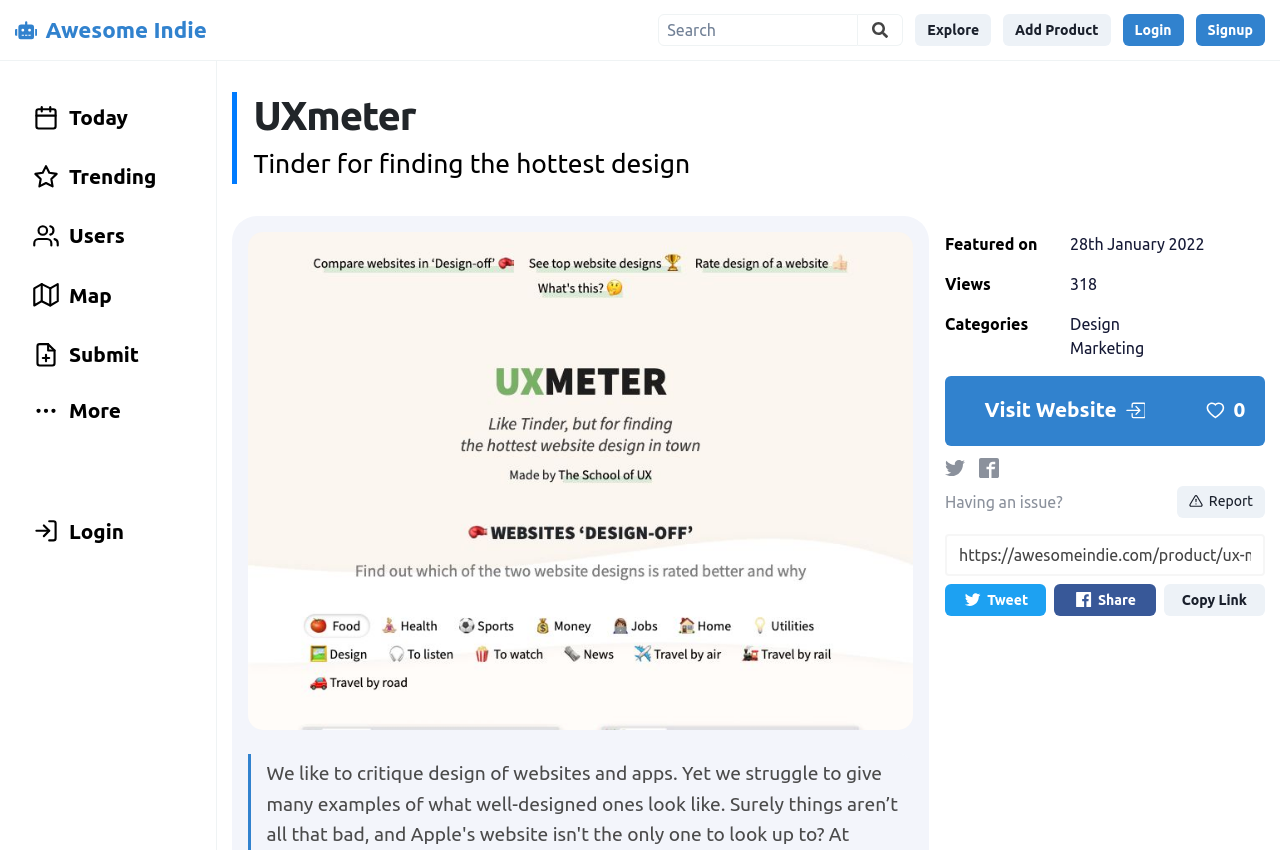Identify the bounding box coordinates of the clickable region necessary to fulfill the following instruction: "Explore design options". The bounding box coordinates should be four float numbers between 0 and 1, i.e., [left, top, right, bottom].

[0.715, 0.016, 0.774, 0.054]